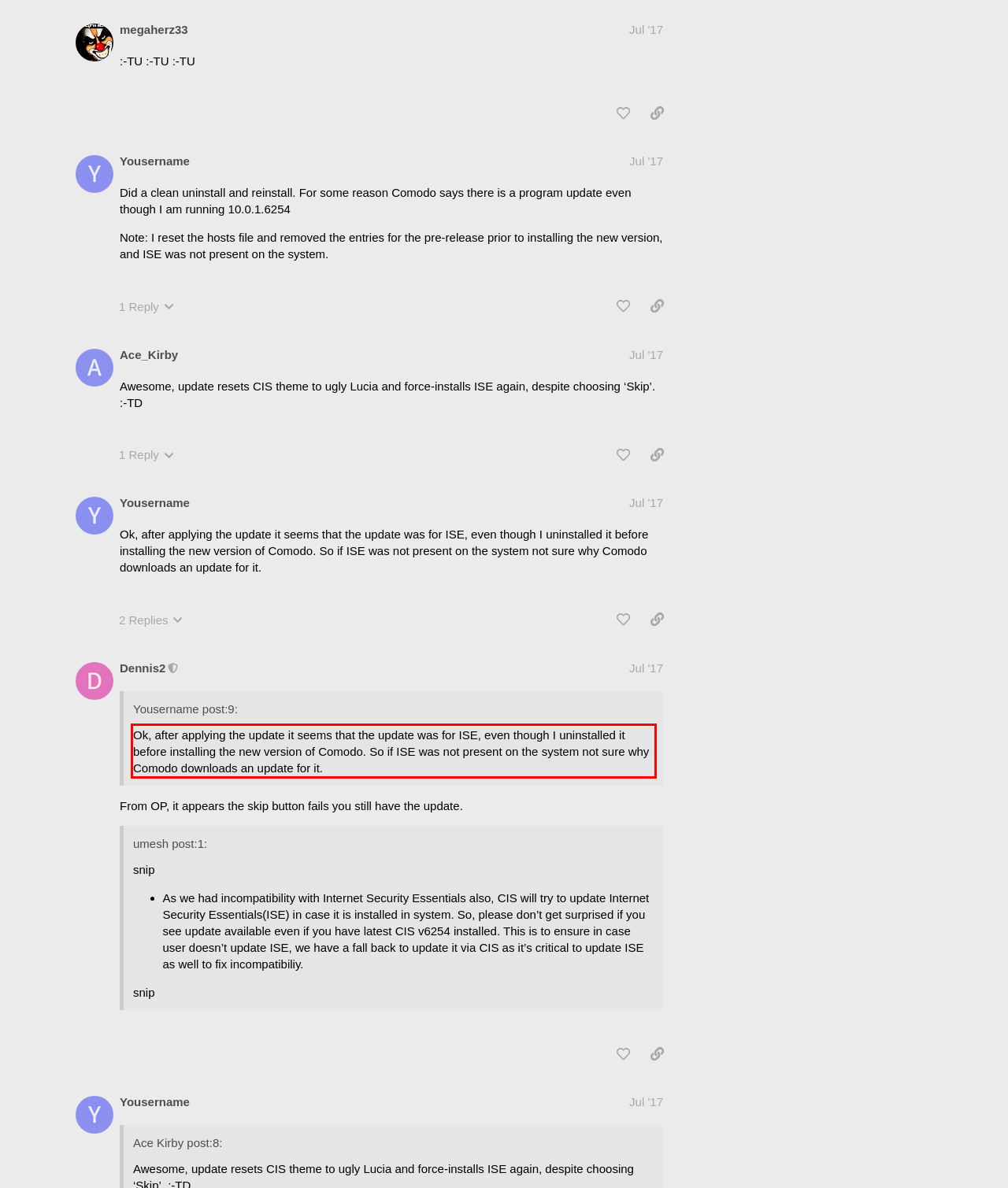Please examine the webpage screenshot and extract the text within the red bounding box using OCR.

Ok, after applying the update it seems that the update was for ISE, even though I uninstalled it before installing the new version of Comodo. So if ISE was not present on the system not sure why Comodo downloads an update for it.